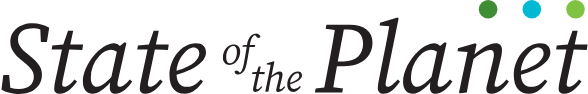Create an extensive and detailed description of the image.

The image features the logo of "State of the Planet," showcasing a stylized text format that emphasizes the importance of the planet's ecological state. The design includes the words "State of the" in a sleek, modern font, with "Planet" prominently displayed in a bold style. Above the text, three circular dots in varying colors—green, blue, and light green—add a vibrant touch, possibly symbolizing environmental themes or initiatives. This logo is likely associated with a platform or publication focused on environmental awareness, research, and sustainability efforts led by Columbia University.